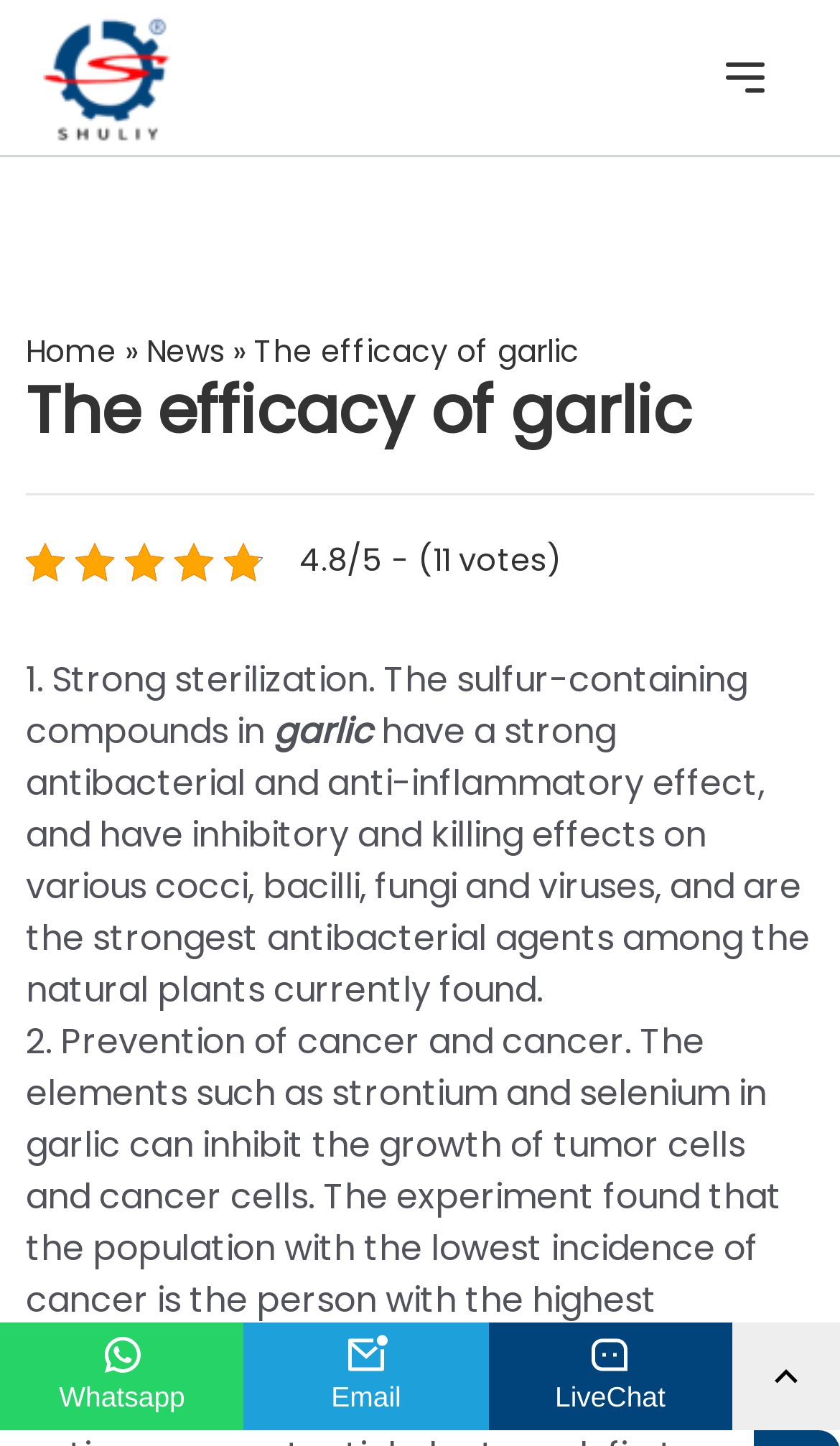Review the image closely and give a comprehensive answer to the question: What is the topic of the article?

I inferred the topic by reading the main heading 'The efficacy of garlic' and the text that follows, which describes the properties of garlic.